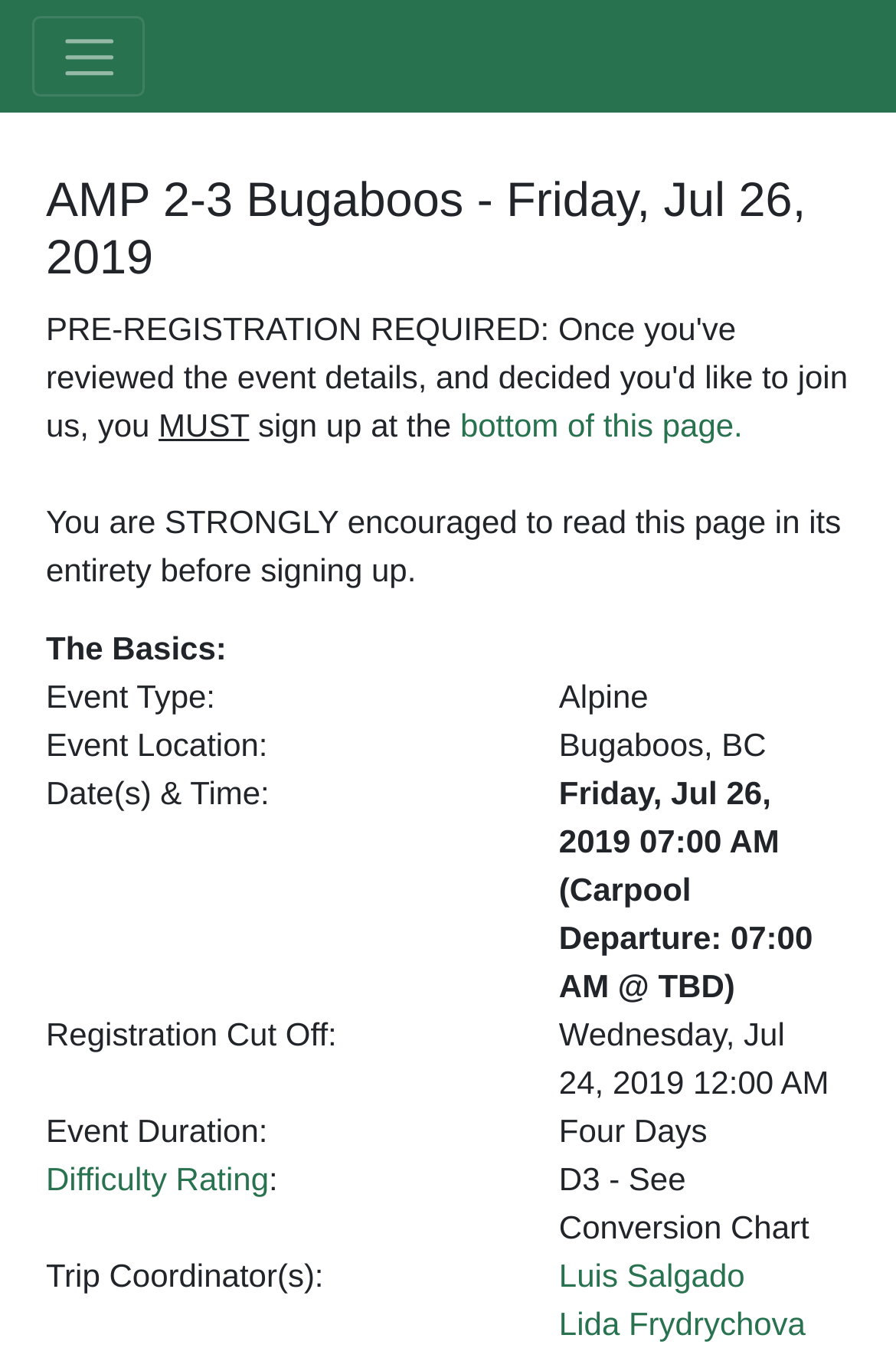What is the event duration of AMP 2-3 Bugaboos?
Please give a detailed and elaborate answer to the question based on the image.

I found the answer by looking at the gridcell with the label 'Event Duration:' and its corresponding value, which is 'Four Days'.